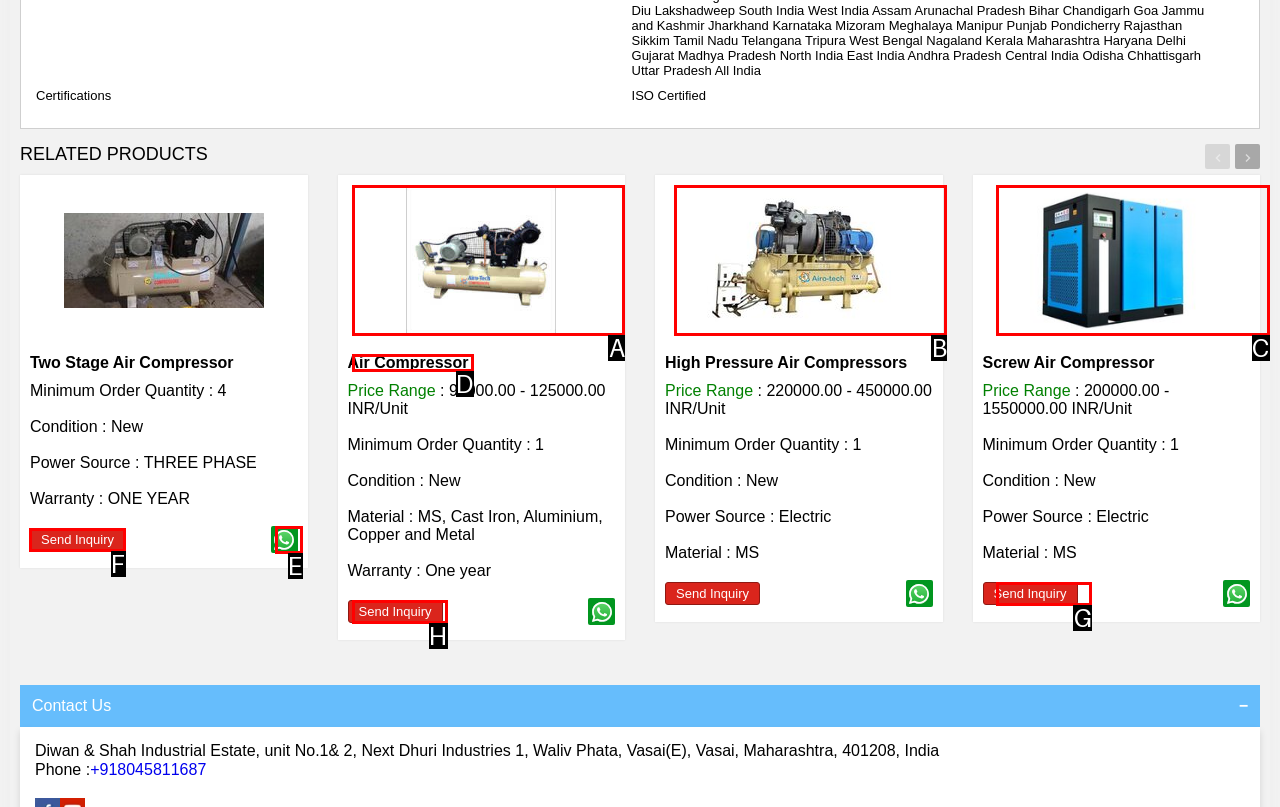For the given instruction: Click on the 'Send Inquiry' button, determine which boxed UI element should be clicked. Answer with the letter of the corresponding option directly.

F